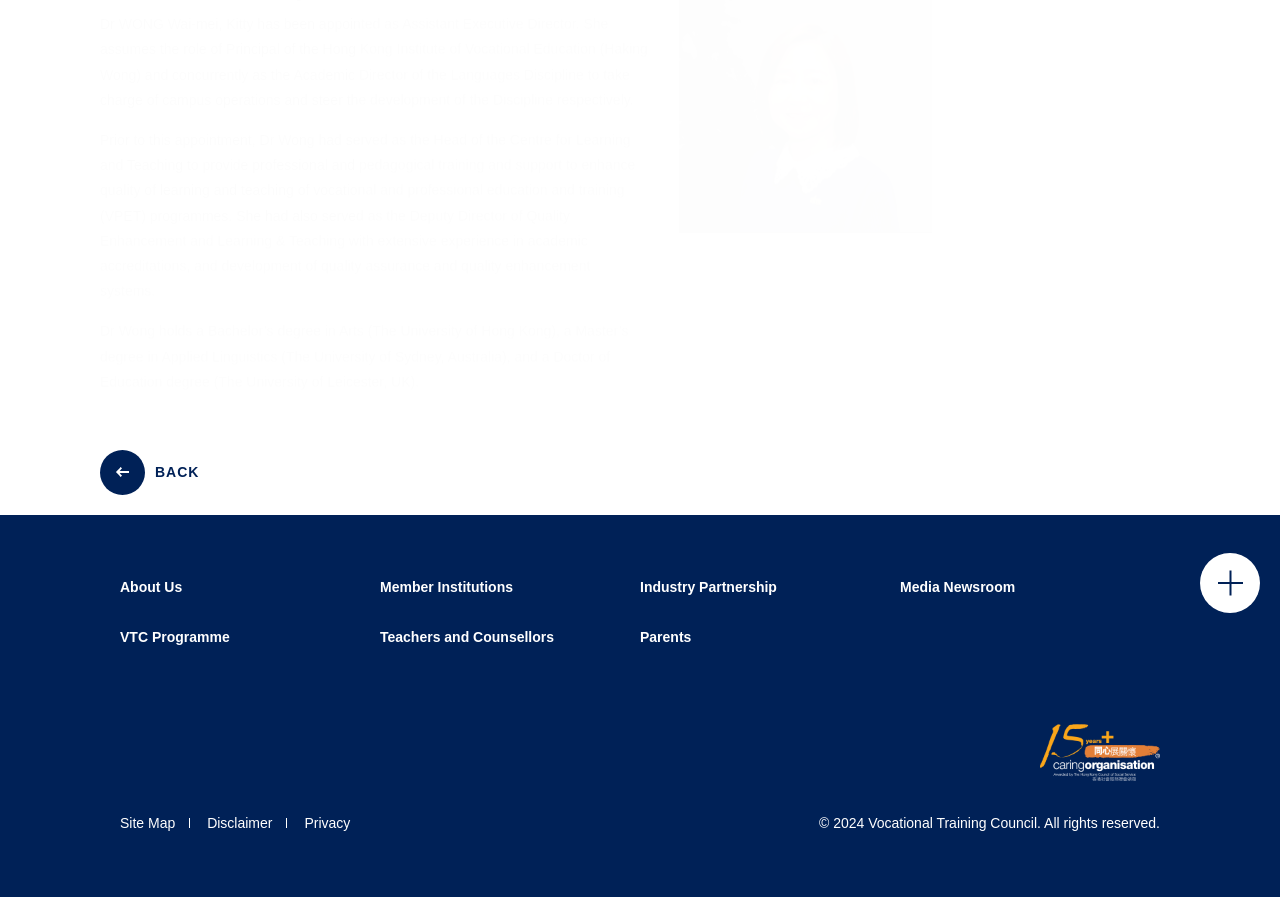Specify the bounding box coordinates of the element's region that should be clicked to achieve the following instruction: "Check Disclaimer". The bounding box coordinates consist of four float numbers between 0 and 1, in the format [left, top, right, bottom].

[0.162, 0.905, 0.225, 0.933]